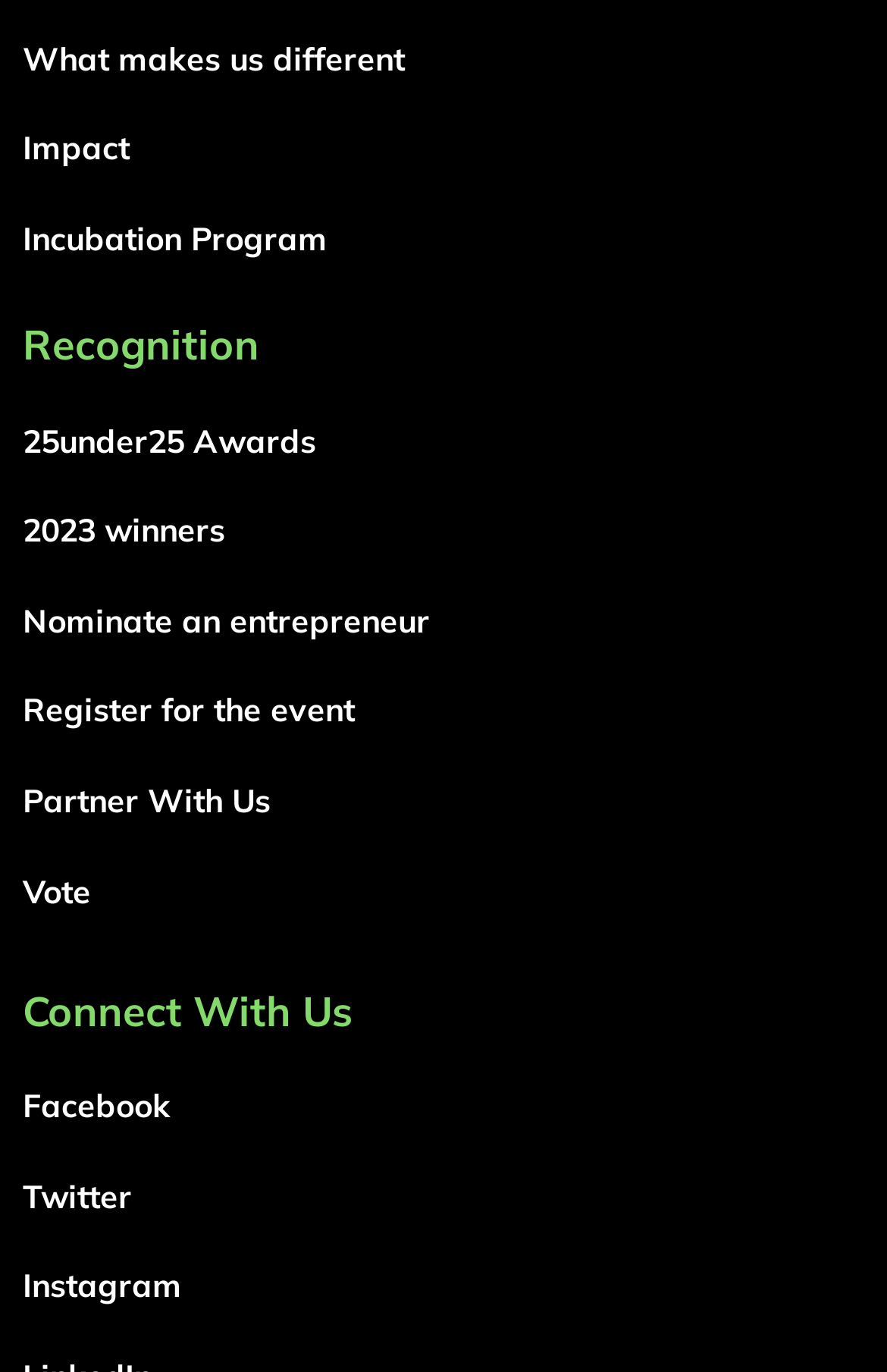Extract the bounding box coordinates of the UI element described: "ON SALE". Provide the coordinates in the format [left, top, right, bottom] with values ranging from 0 to 1.

None